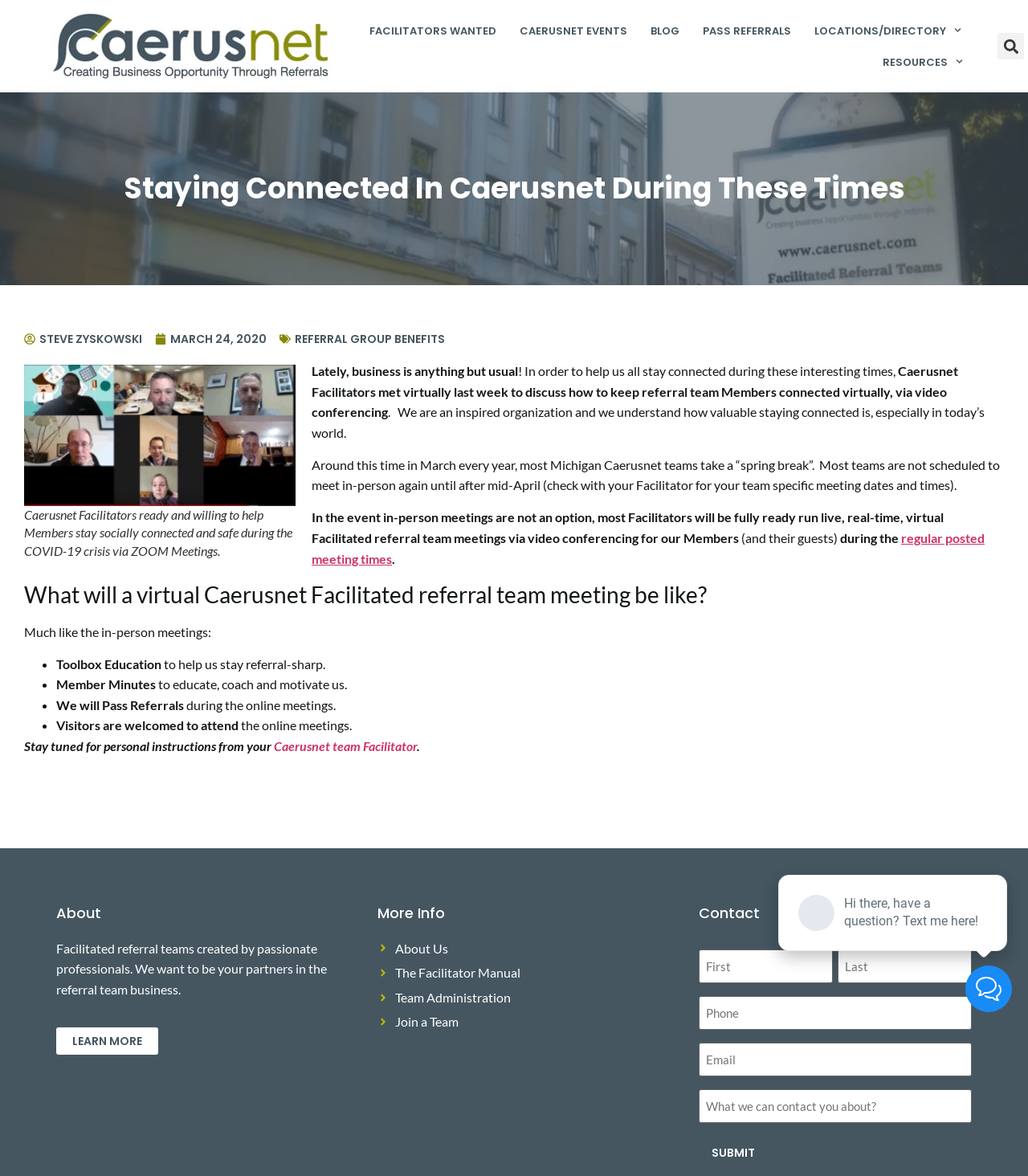Identify and extract the heading text of the webpage.

Staying Connected In Caerusnet During These Times